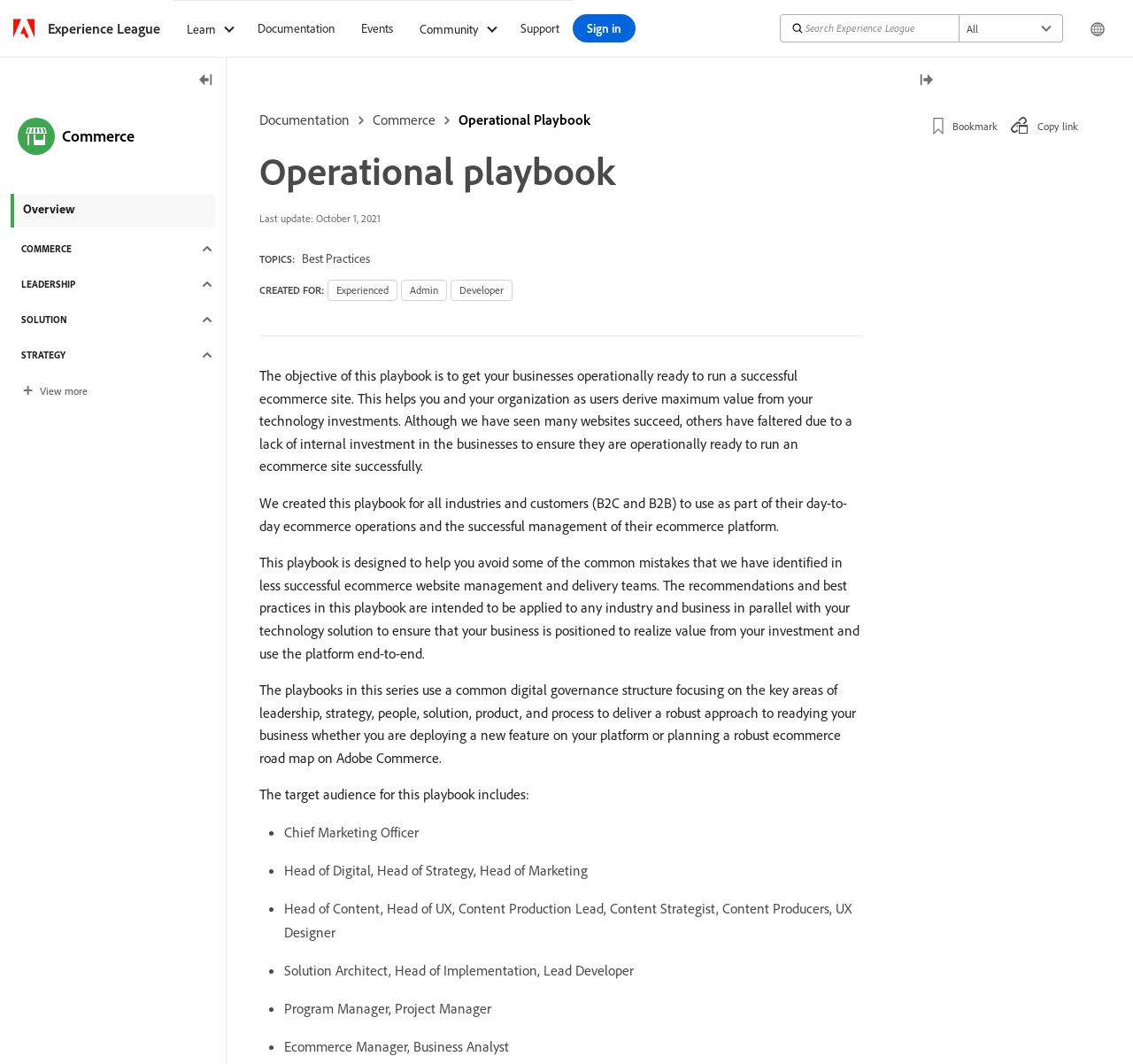What is the objective of this playbook?
Please respond to the question with as much detail as possible.

The objective of this playbook is to help businesses prepare to run a successful ecommerce site, which is stated in the first paragraph of the webpage. This objective is to ensure that users derive maximum value from their technology investments.